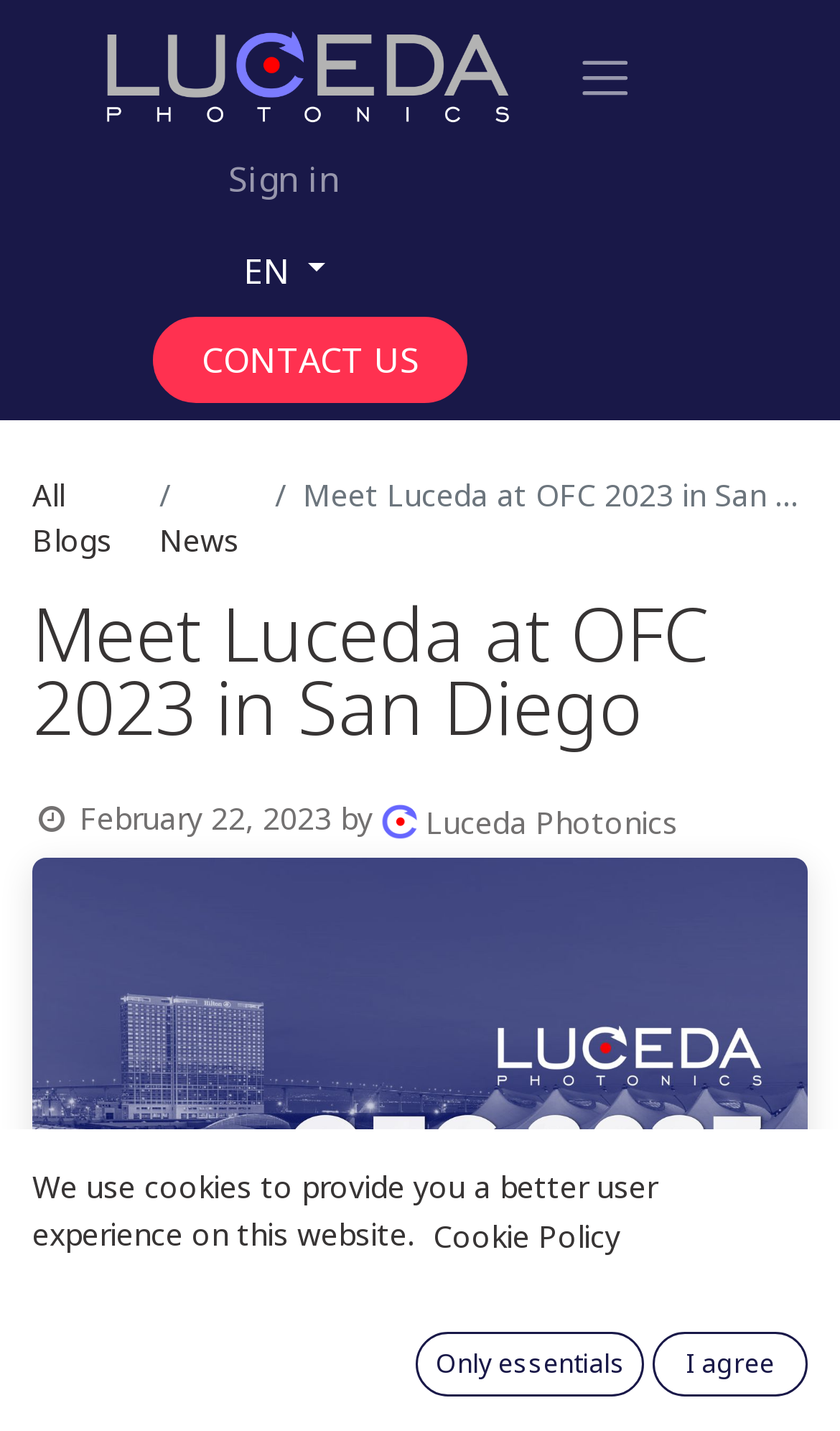Determine the bounding box coordinates of the section to be clicked to follow the instruction: "Click the logo of Luceda Photonics". The coordinates should be given as four float numbers between 0 and 1, formatted as [left, top, right, bottom].

[0.079, 0.012, 0.643, 0.095]